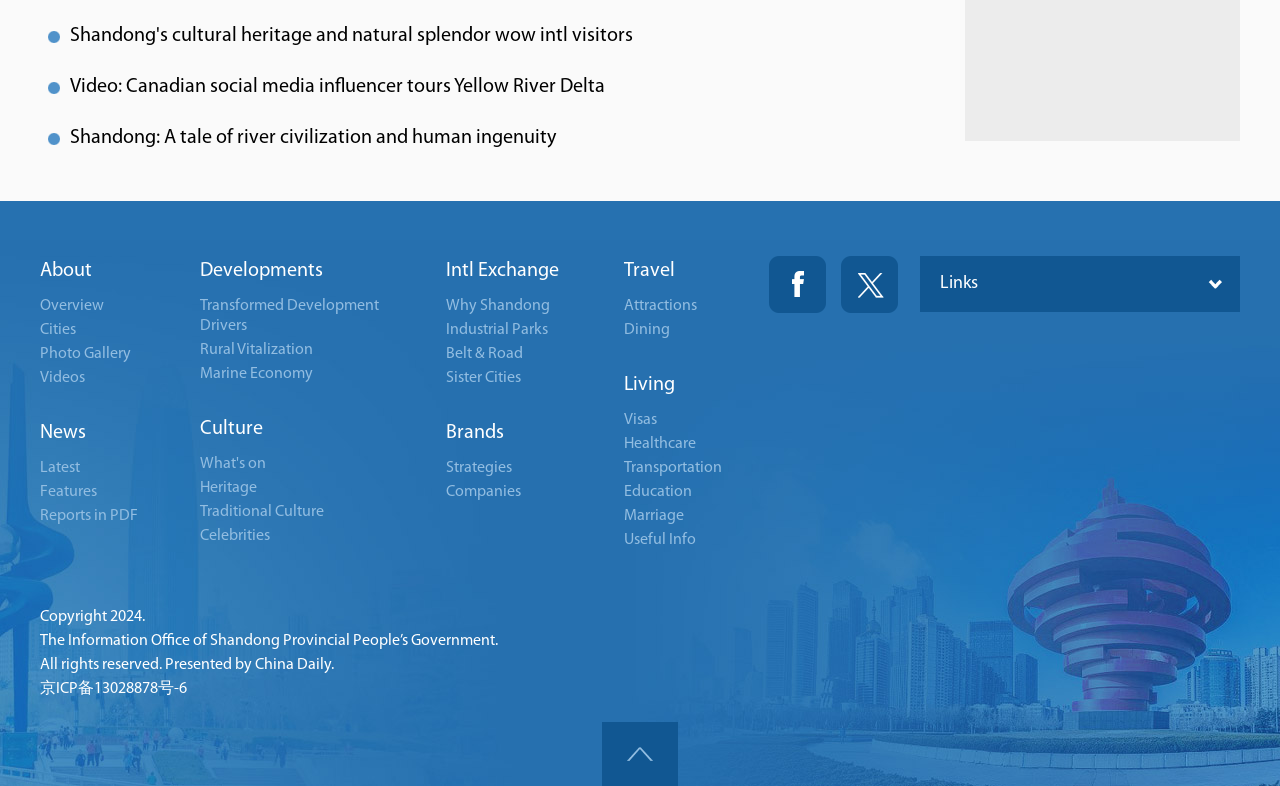Identify the bounding box coordinates for the UI element described by the following text: "Belt & Road". Provide the coordinates as four float numbers between 0 and 1, in the format [left, top, right, bottom].

[0.348, 0.44, 0.409, 0.461]